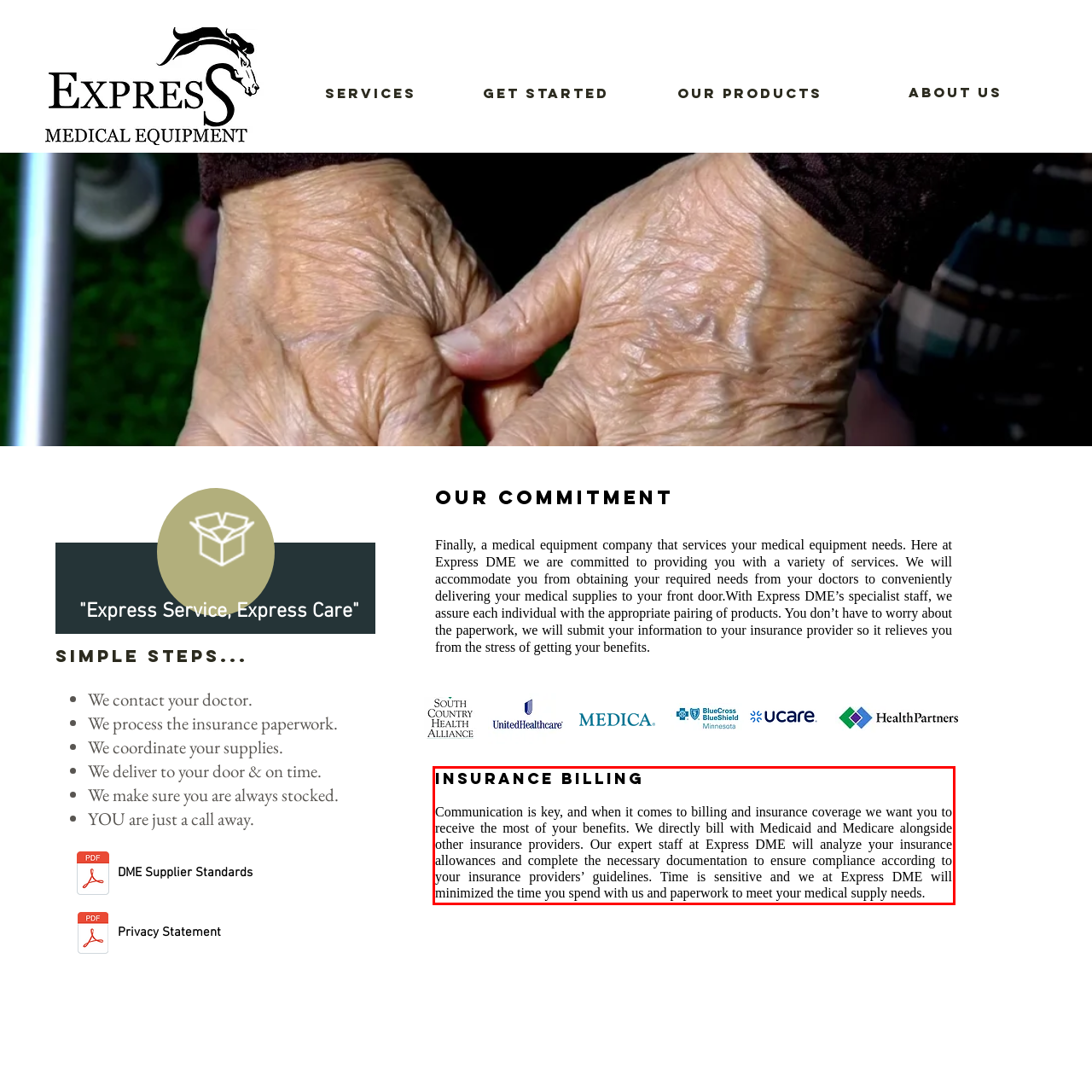You are given a screenshot of a webpage with a UI element highlighted by a red bounding box. Please perform OCR on the text content within this red bounding box.

Insurance Billing Communication is key, and when it comes to billing and insurance coverage we want you to receive the most of your benefits. We directly bill with Medicaid and Medicare alongside other insurance providers. Our expert staff at Express DME will analyze your insurance allowances and complete the necessary documentation to ensure compliance according to your insurance providers’ guidelines. Time is sensitive and we at Express DME will minimized the time you spend with us and paperwork to meet your medical supply needs.